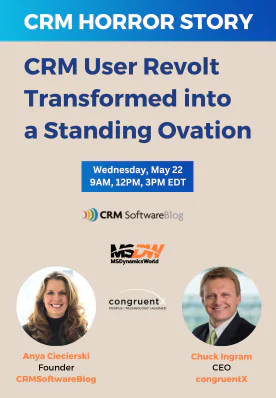Write a descriptive caption for the image, covering all notable aspects.

The image showcases a promotional banner for a webinar titled "CRM Horror Story: CRM User Revolt Transformed into a Standing Ovation." Scheduled for Wednesday, May 22, at three different times (9 AM, 12 PM, and 3 PM EDT), this event is presented by CRM Software Blog and MSDynamicsWorld. The banner features portraits of two prominent speakers: Anya Ciecierski, Founder of CRMSoftwareBlog, and Chuck Ingram, CEO of congruentX. The design emphasizes the transformation of user experiences, suggesting an engaging discussion around overcoming challenges in CRM implementation. The background is a subtle beige, complemented by bold blue and orange text, enhancing the visibility of the details.